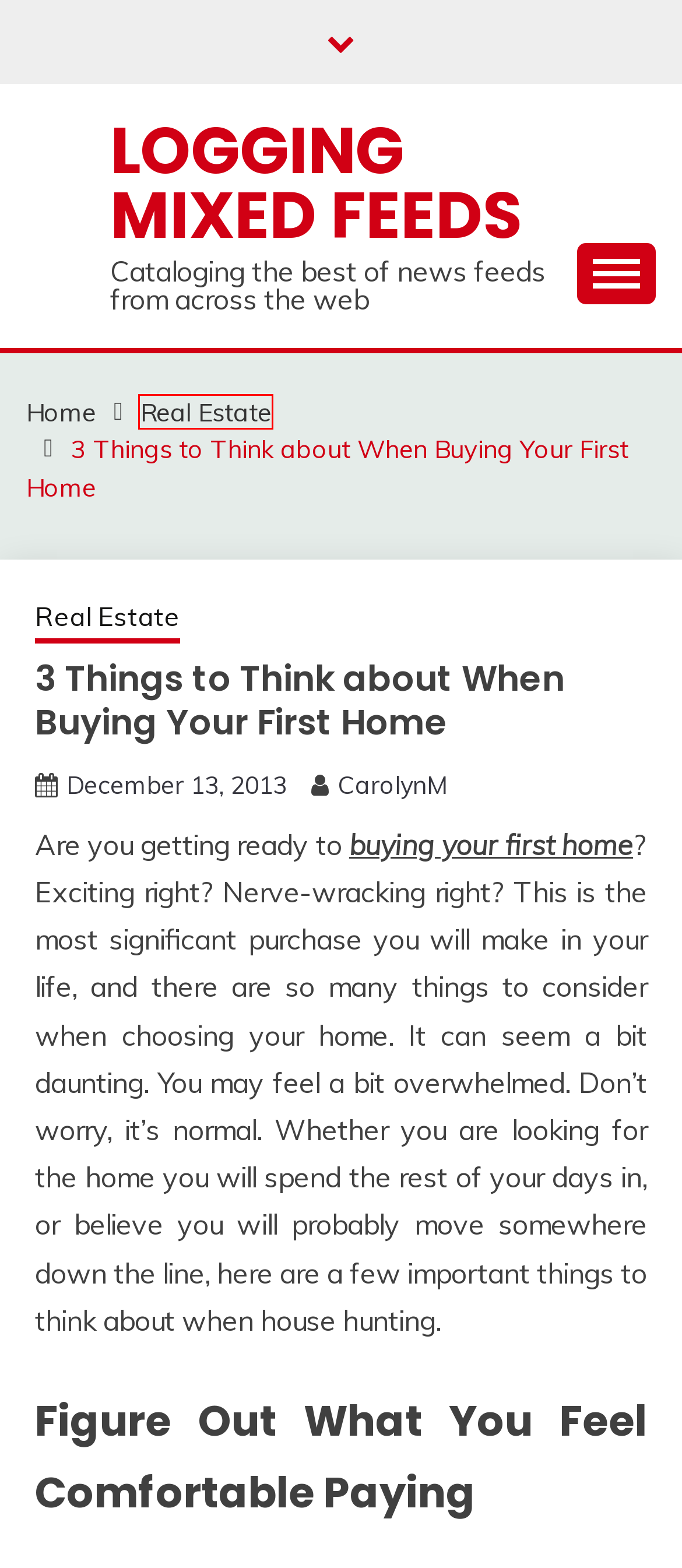Examine the screenshot of the webpage, which includes a red bounding box around an element. Choose the best matching webpage description for the page that will be displayed after clicking the element inside the red bounding box. Here are the candidates:
A. Finance
B. 5 Ways to Stay Safe When Purchasing Chocolate Diamonds Online
C. Logging Mixed Feeds
D. Beauty & Tips
E. April 2013 - Logging Mixed Feeds
F. Career
G. CarolynM, Author at Logging Mixed Feeds
H. Real Estate

H